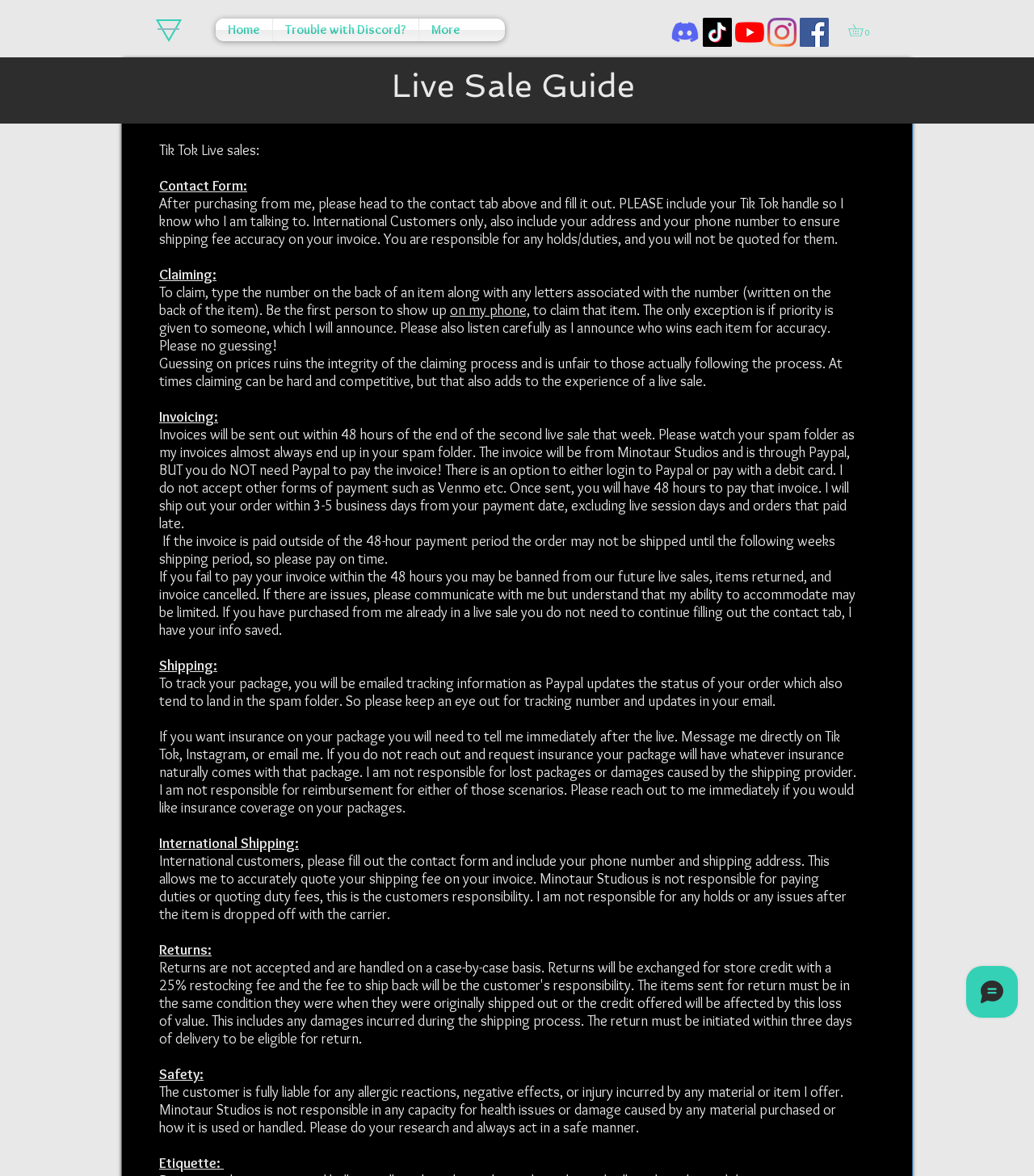Analyze the image and deliver a detailed answer to the question: What is required for international customers to receive accurate shipping fees?

International customers are required to fill out the contact form and provide their phone number and shipping address. This information is necessary for the seller to accurately quote the shipping fee on the invoice.